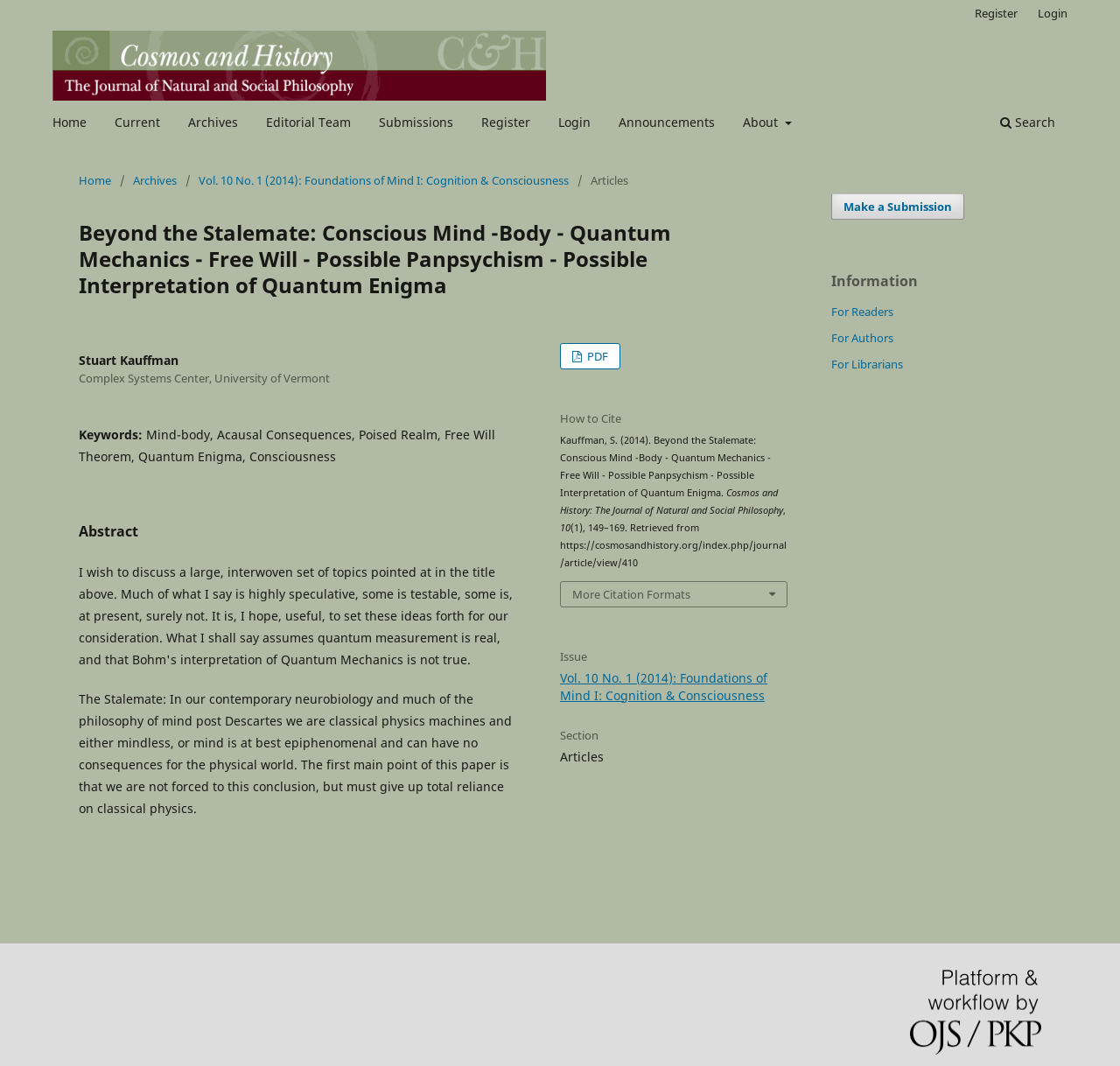Reply to the question with a single word or phrase:
What is the link to download the article in PDF format?

PDF